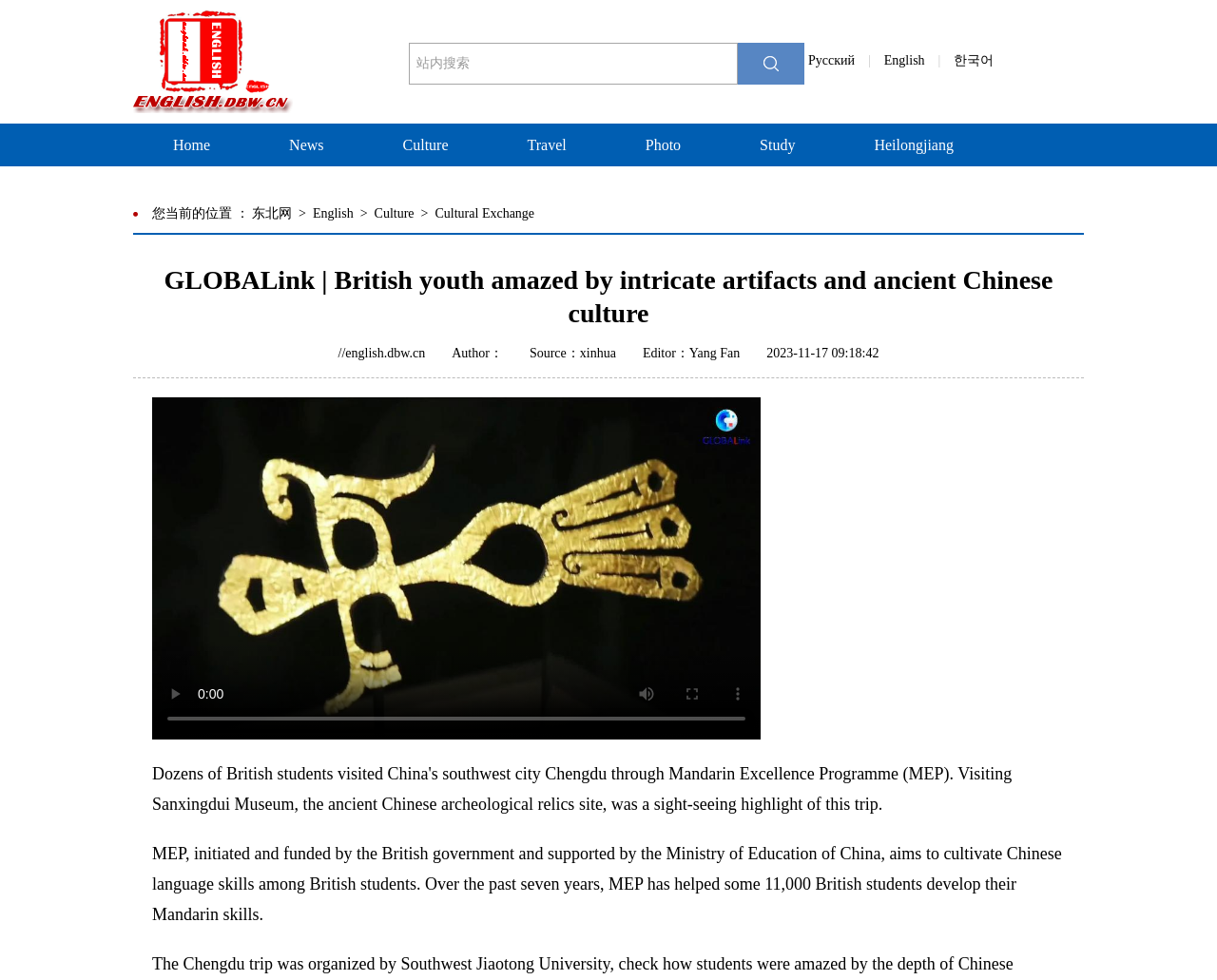What is the author of the article on the webpage?
Answer the question with just one word or phrase using the image.

Yang Fan